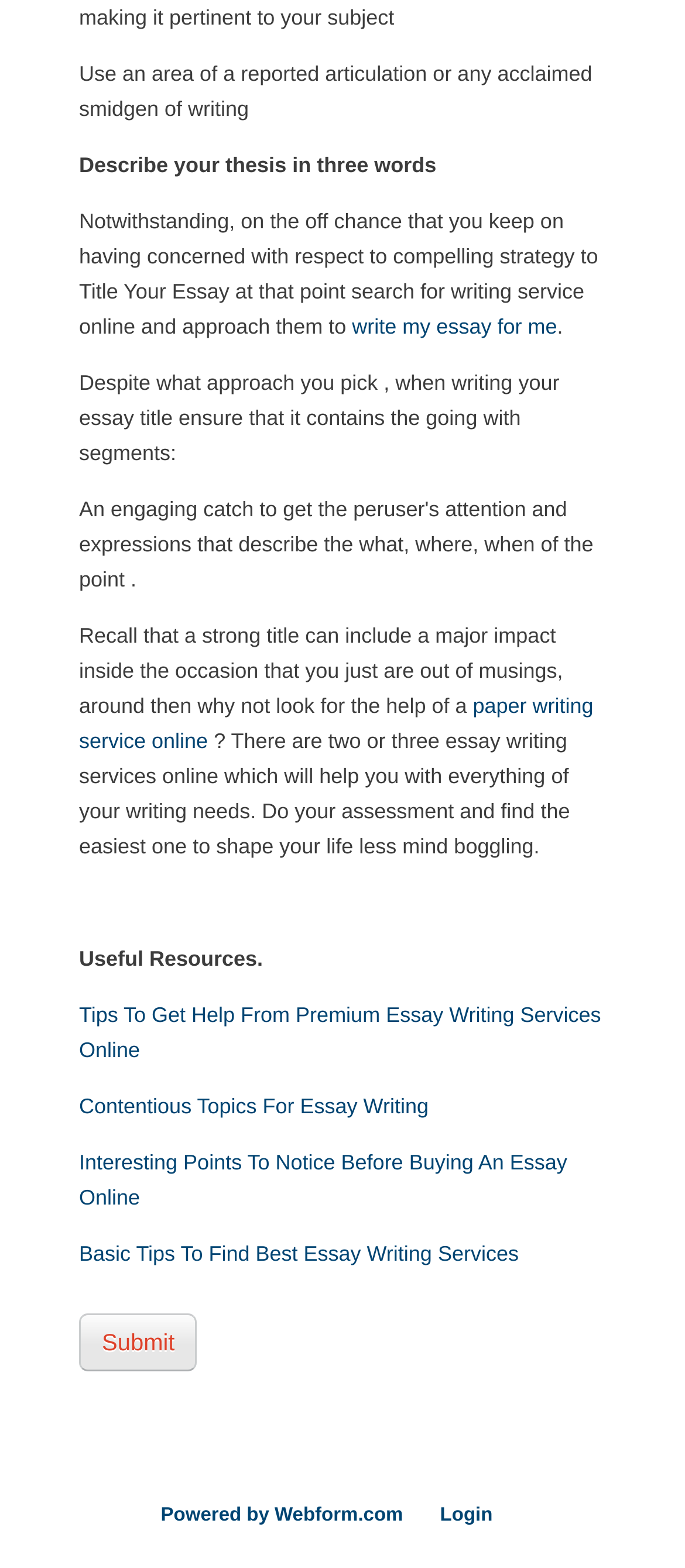How many sections of information are presented on the webpage?
Use the screenshot to answer the question with a single word or phrase.

3